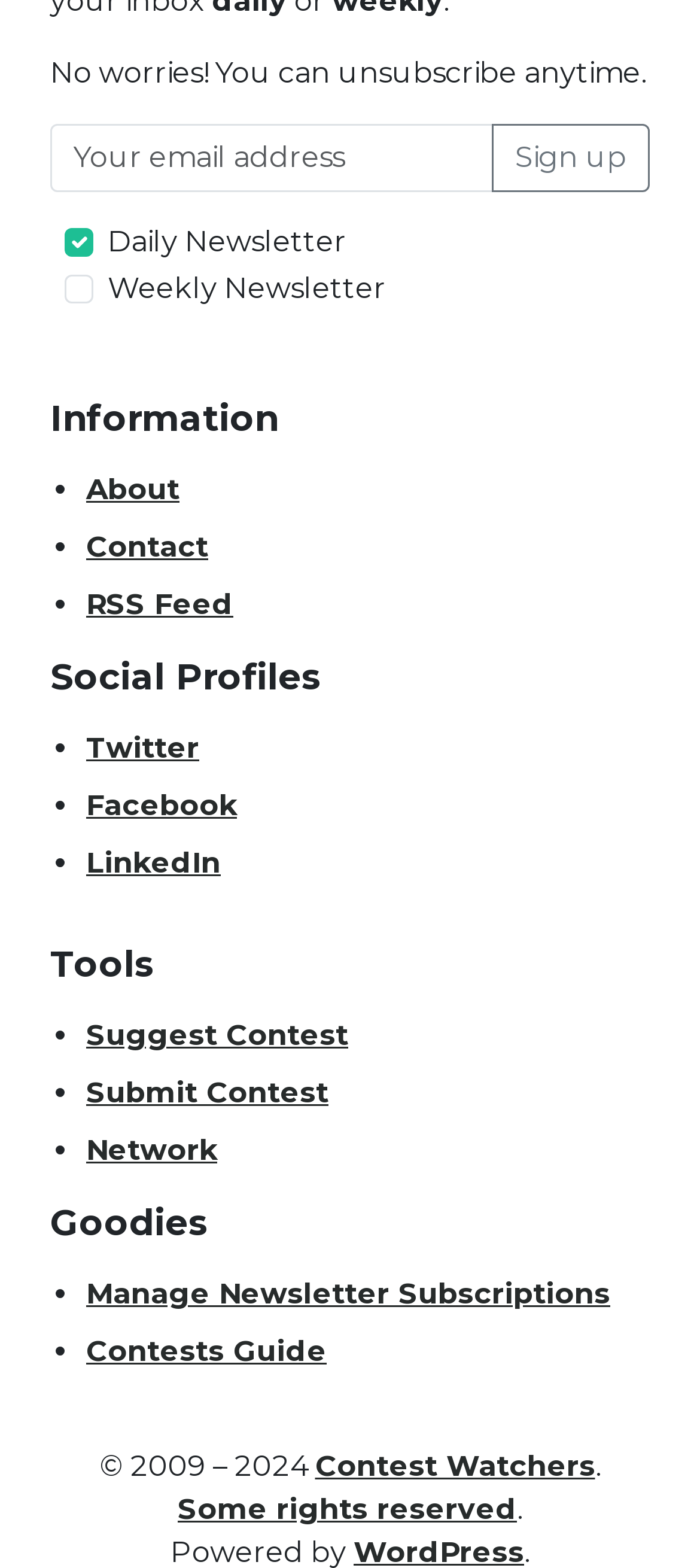How many tools are listed?
Provide a detailed answer to the question using information from the image.

Under the 'Tools' heading, there are four tools listed, which are 'Suggest Contest', 'Submit Contest', 'Network', and other links, as indicated by the list markers and links.